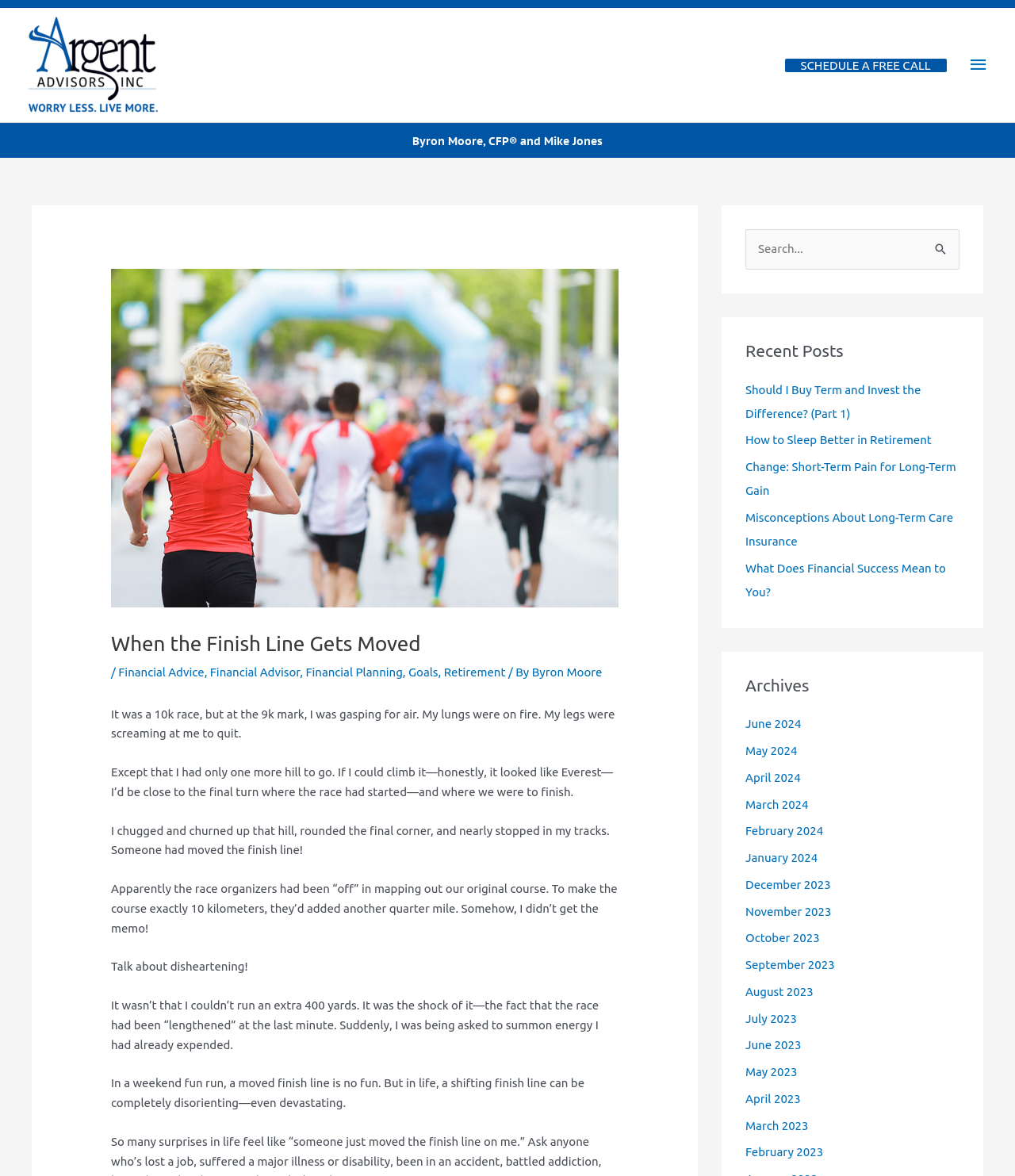Can you identify and provide the main heading of the webpage?

When the Finish Line Gets Moved